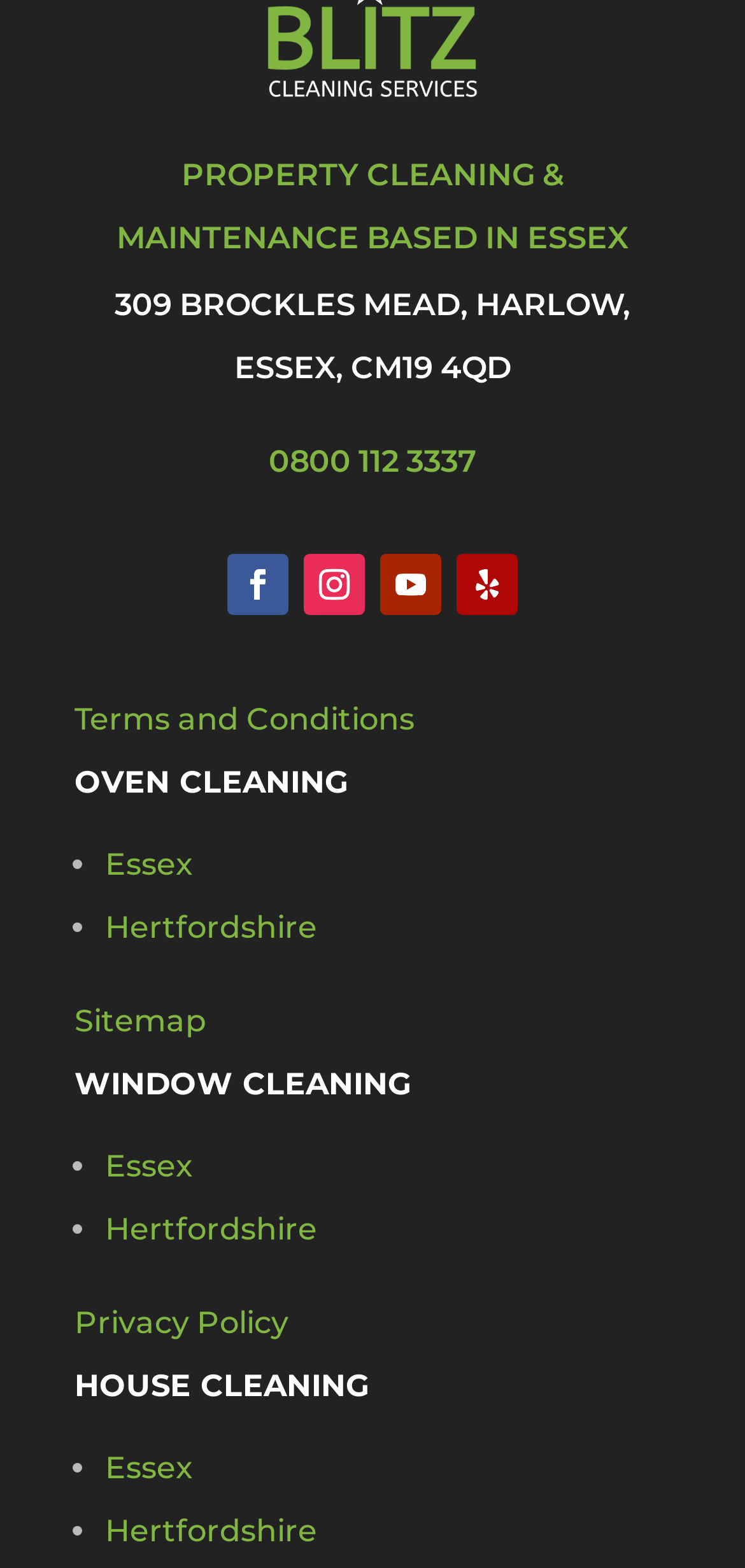Identify the bounding box coordinates of the region I need to click to complete this instruction: "Learn about OVEN CLEANING".

[0.1, 0.478, 0.9, 0.531]